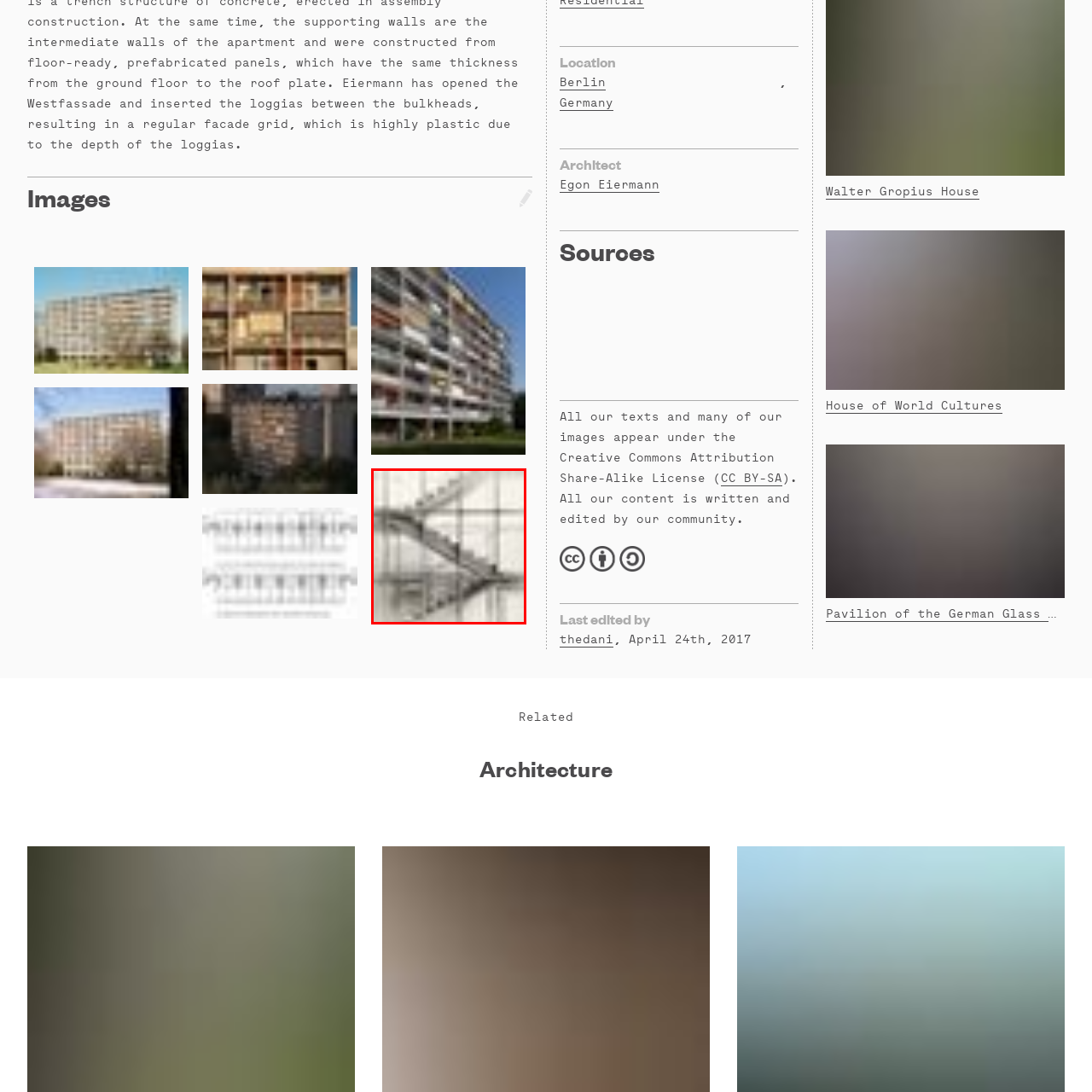What is the background structure of the image?
Look at the section marked by the red bounding box and provide a single word or phrase as your answer.

Grid structure